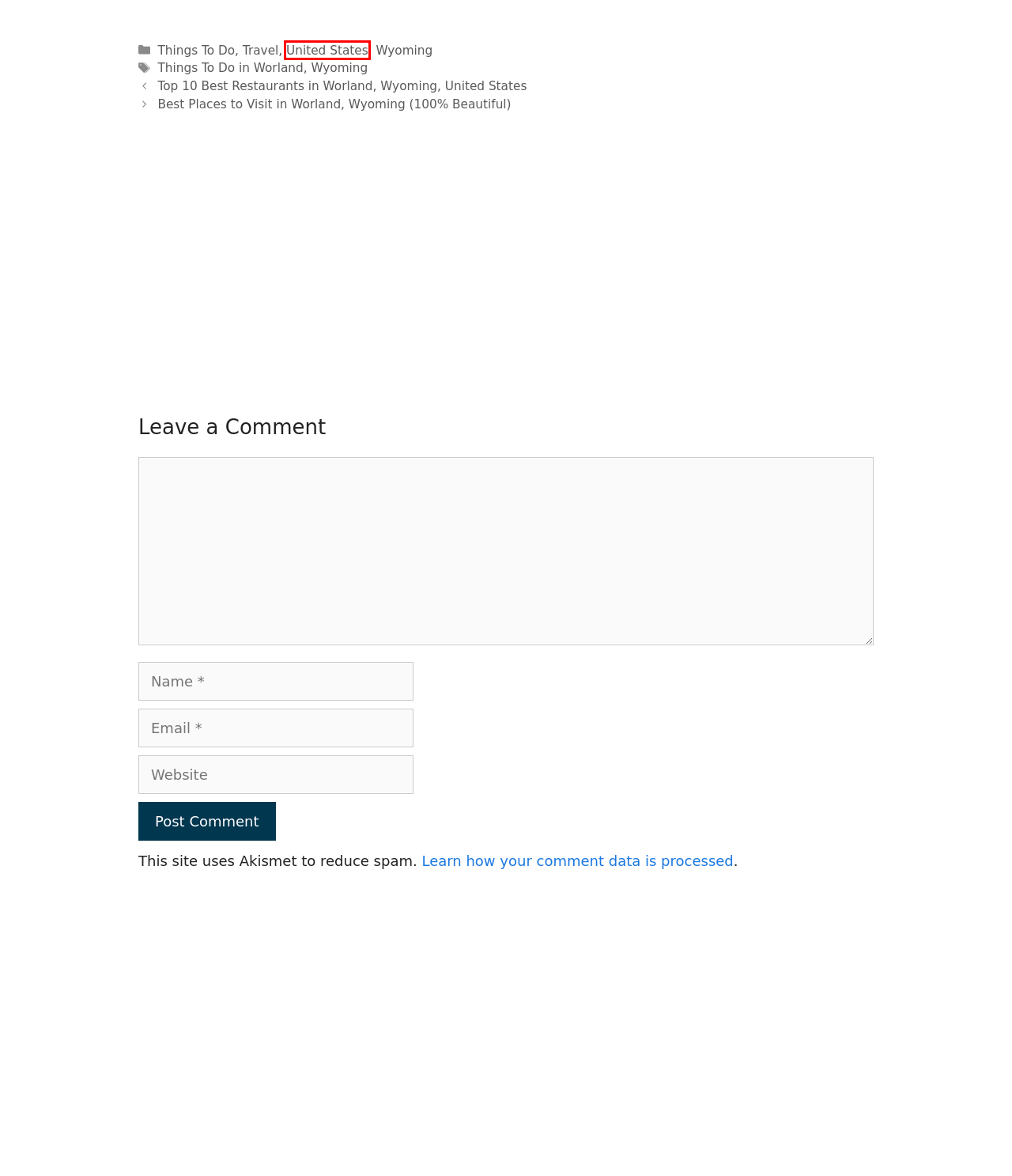You are provided with a screenshot of a webpage highlighting a UI element with a red bounding box. Choose the most suitable webpage description that matches the new page after clicking the element in the bounding box. Here are the candidates:
A. Things To Do in Worland - TipsReport
B. United States - TipsReport
C. Top 10 Best Restaurants in Worland, Wyoming, United States - TipsReport
D. Best Places to Visit in Worland, Wyoming (100% Beautiful) - TipsReport
E. Travel - TipsReport
F. Wyoming - TipsReport
G. Privacy Policy - TipsReport
H. About - TipsReport

B